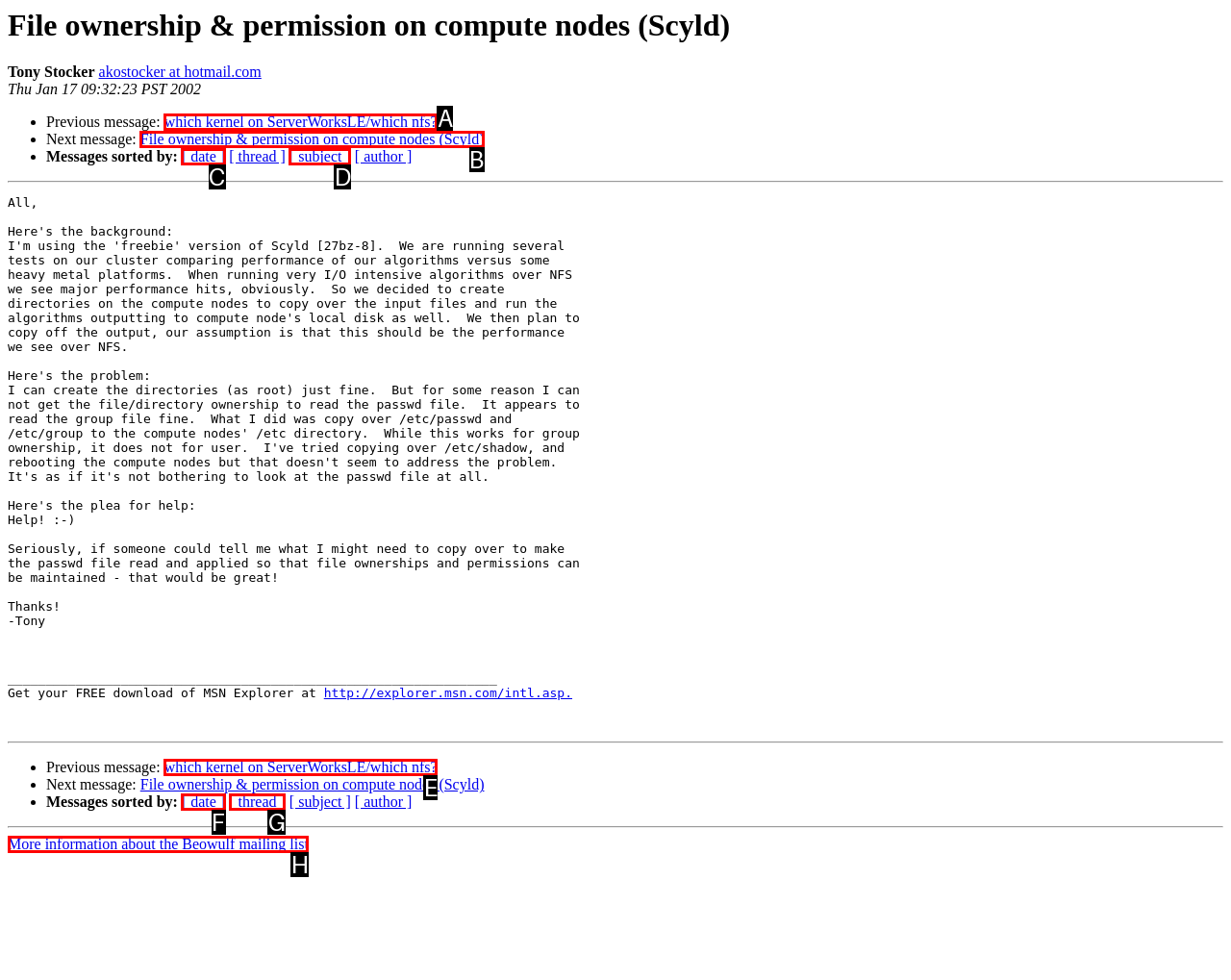Please identify the UI element that matches the description: [ date ]
Respond with the letter of the correct option.

F